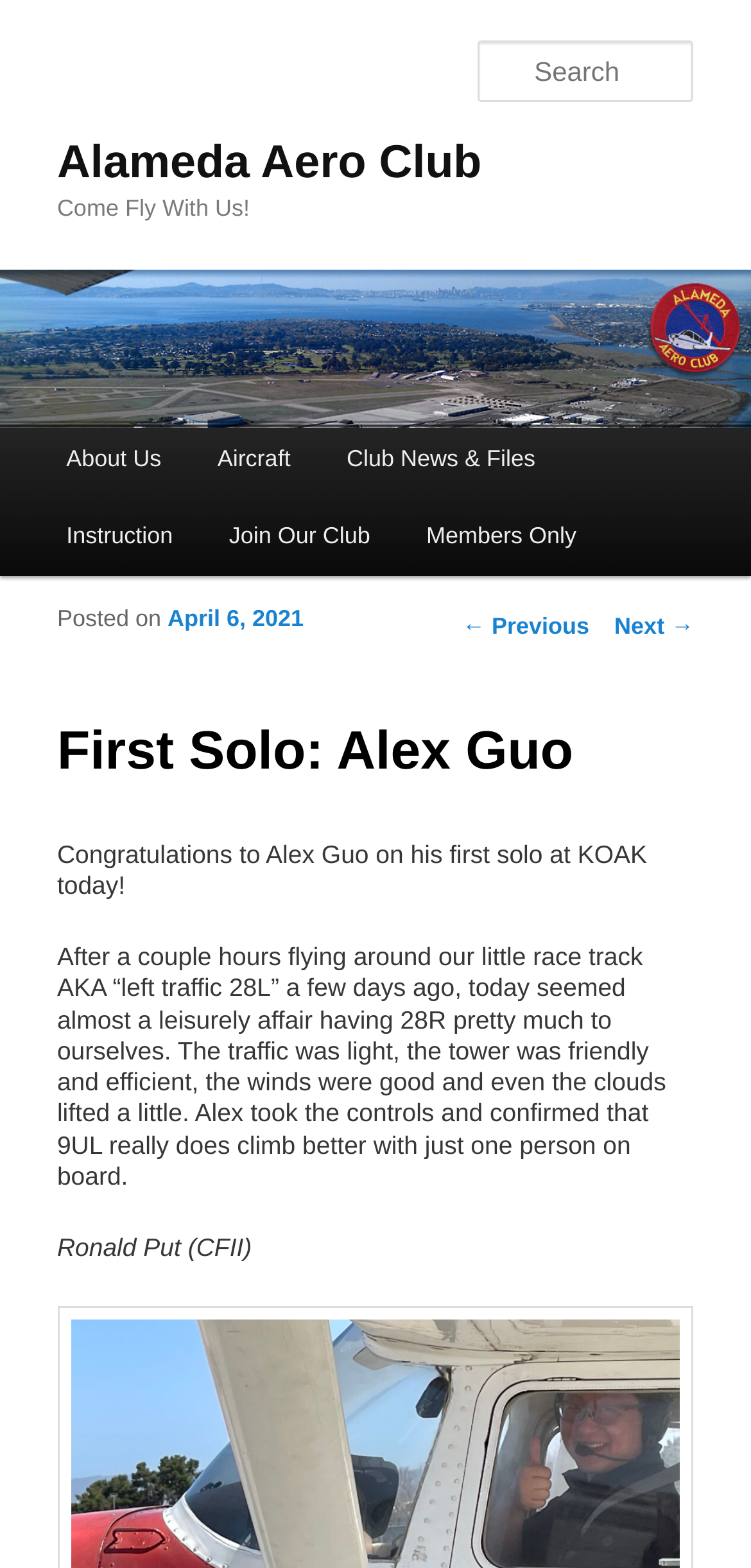What is the type of aircraft mentioned in the article?
Please provide a single word or phrase based on the screenshot.

9UL